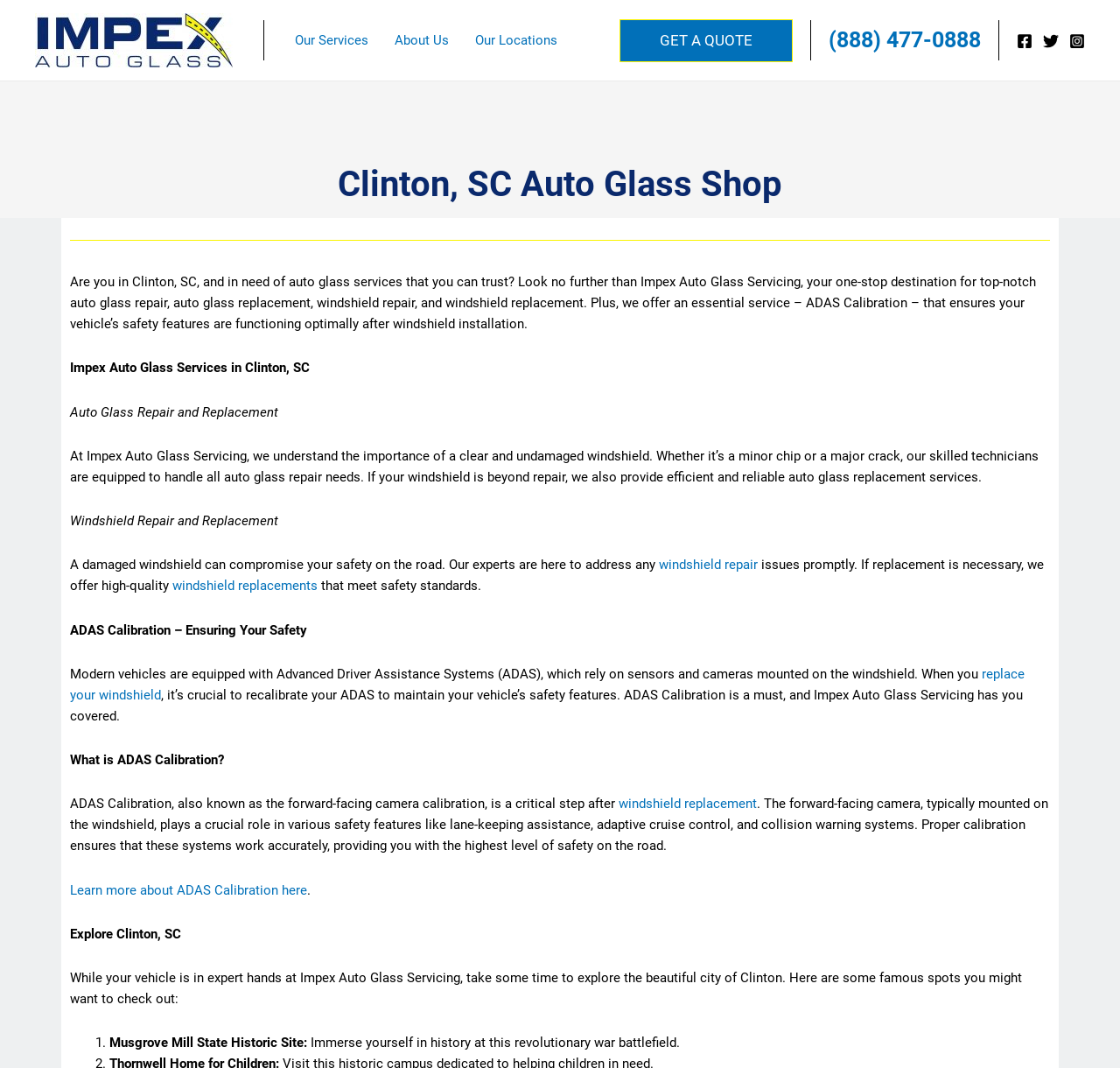Determine the bounding box coordinates for the UI element matching this description: "GET A QUOTE".

[0.553, 0.018, 0.708, 0.058]